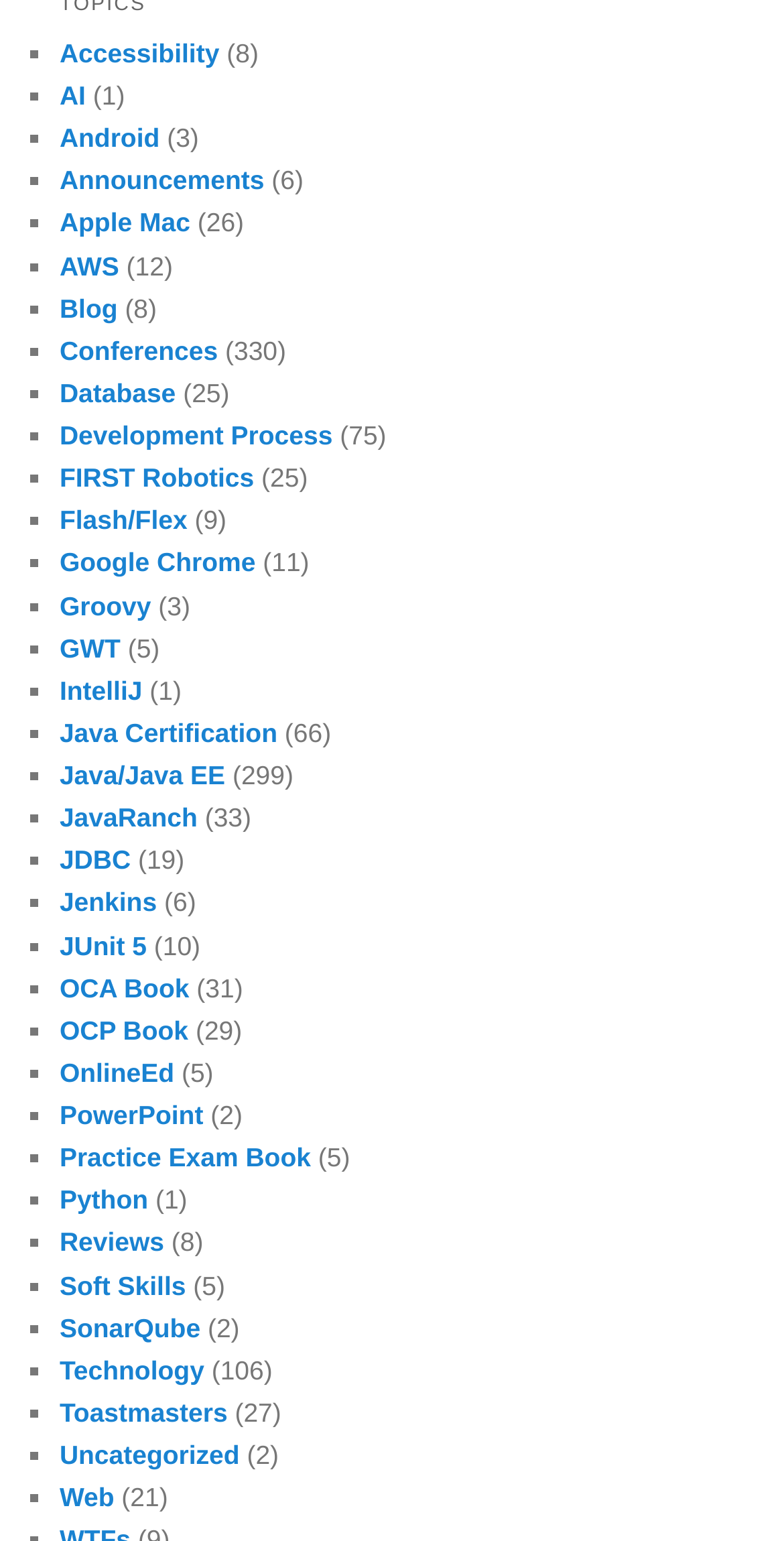From the webpage screenshot, identify the region described by Practice Exam Book. Provide the bounding box coordinates as (top-left x, top-left y, bottom-right x, bottom-right y), with each value being a floating point number between 0 and 1.

[0.076, 0.741, 0.397, 0.761]